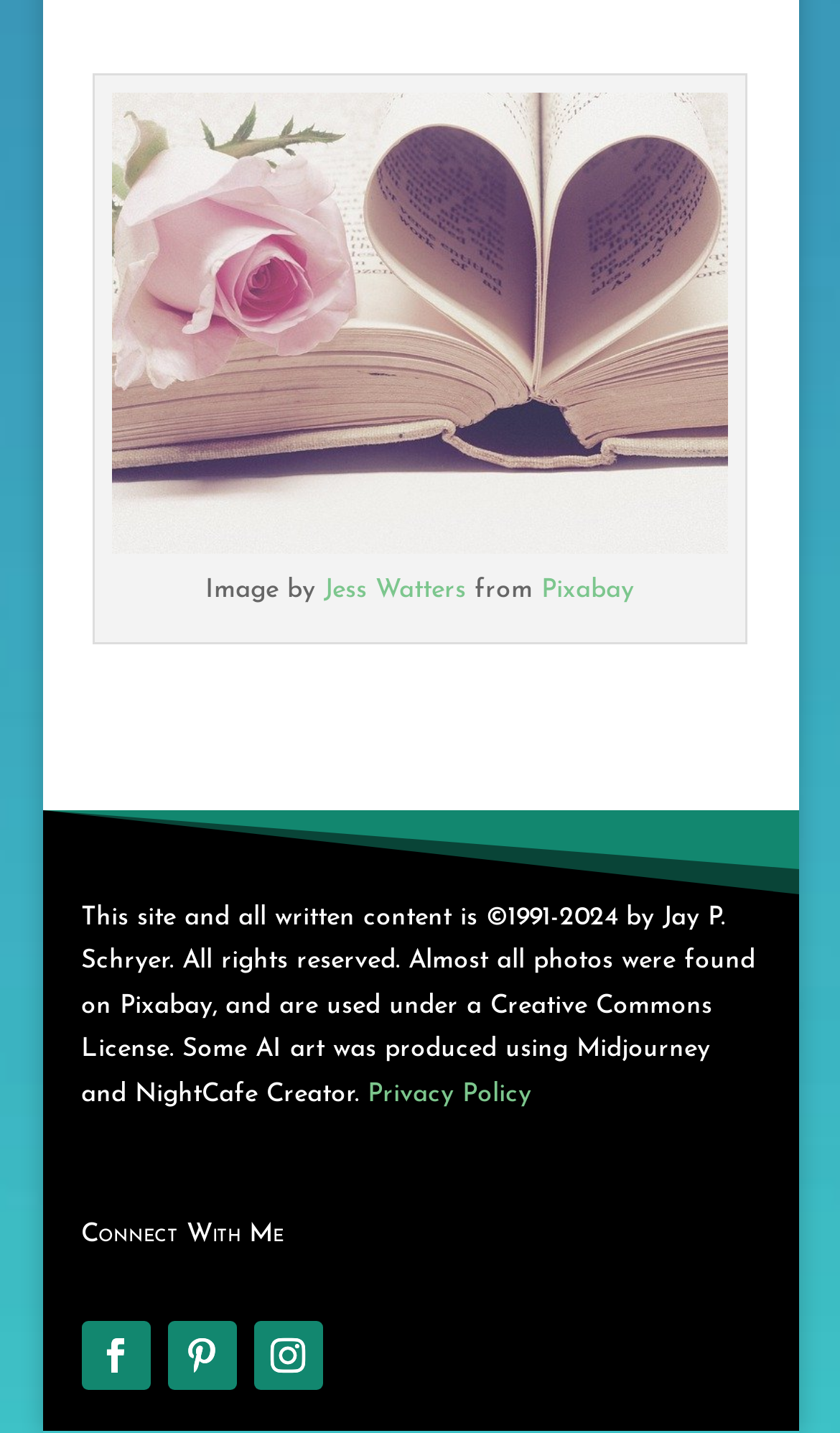Given the description "Jess Watters", determine the bounding box of the corresponding UI element.

[0.386, 0.404, 0.555, 0.422]